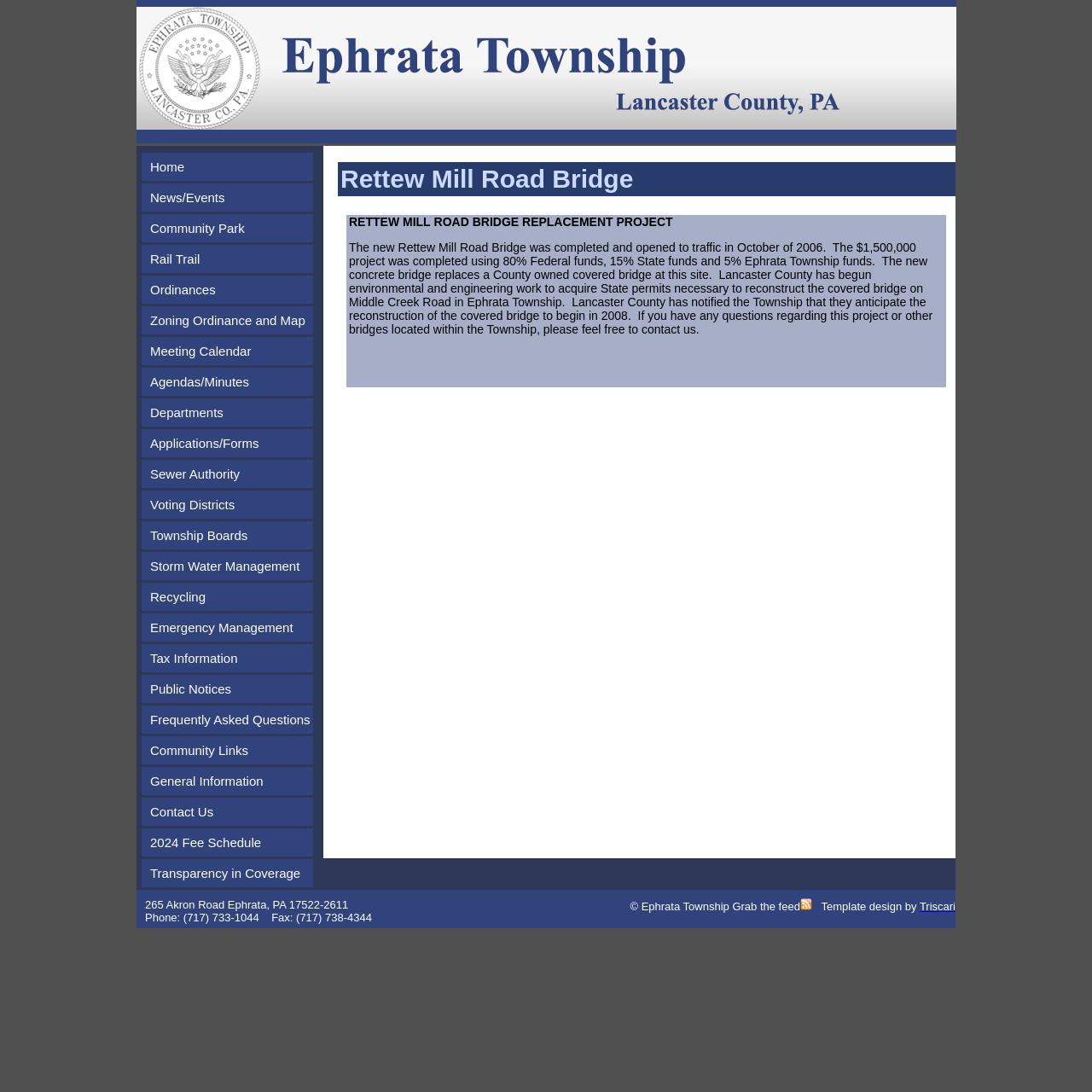Based on what you see in the screenshot, provide a thorough answer to this question: What is the address of Ephrata Township?

The address of Ephrata Township is mentioned in the static text element at the bottom of the webpage.